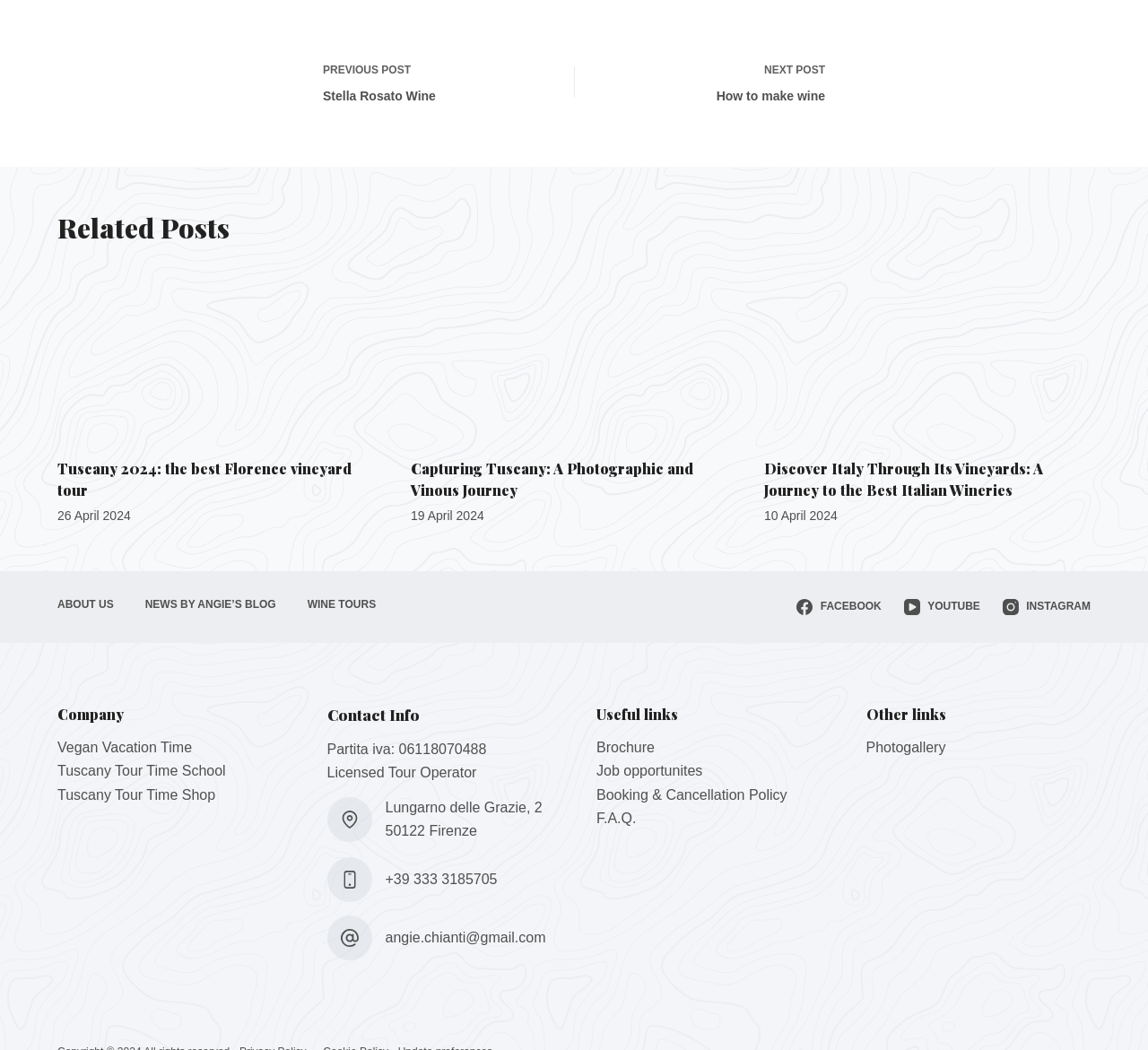Highlight the bounding box coordinates of the region I should click on to meet the following instruction: "Click on the 'PREVIOUS POST Stella Rosato Wine' link".

[0.207, 0.048, 0.477, 0.108]